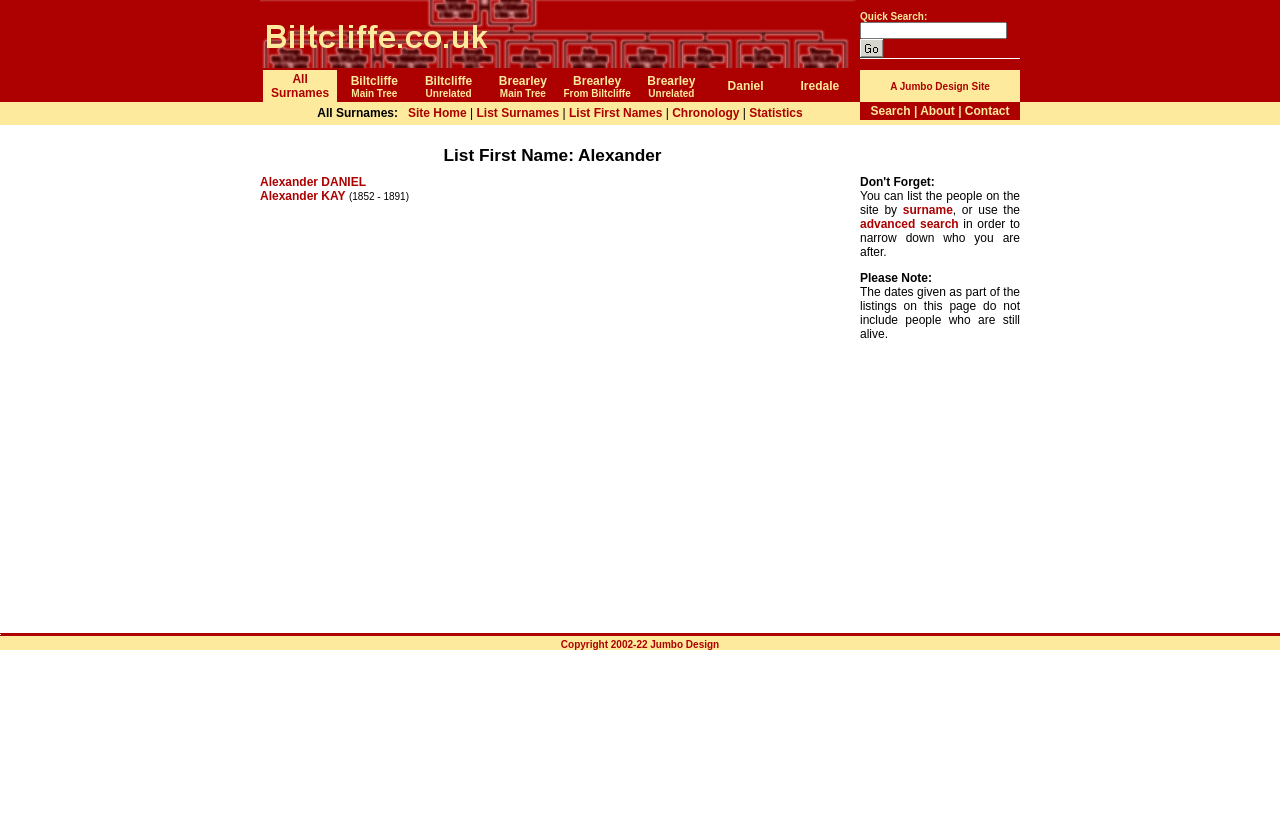Extract the bounding box of the UI element described as: "parent_node: Quick Search: name="bilt_q_search"".

[0.672, 0.027, 0.787, 0.048]